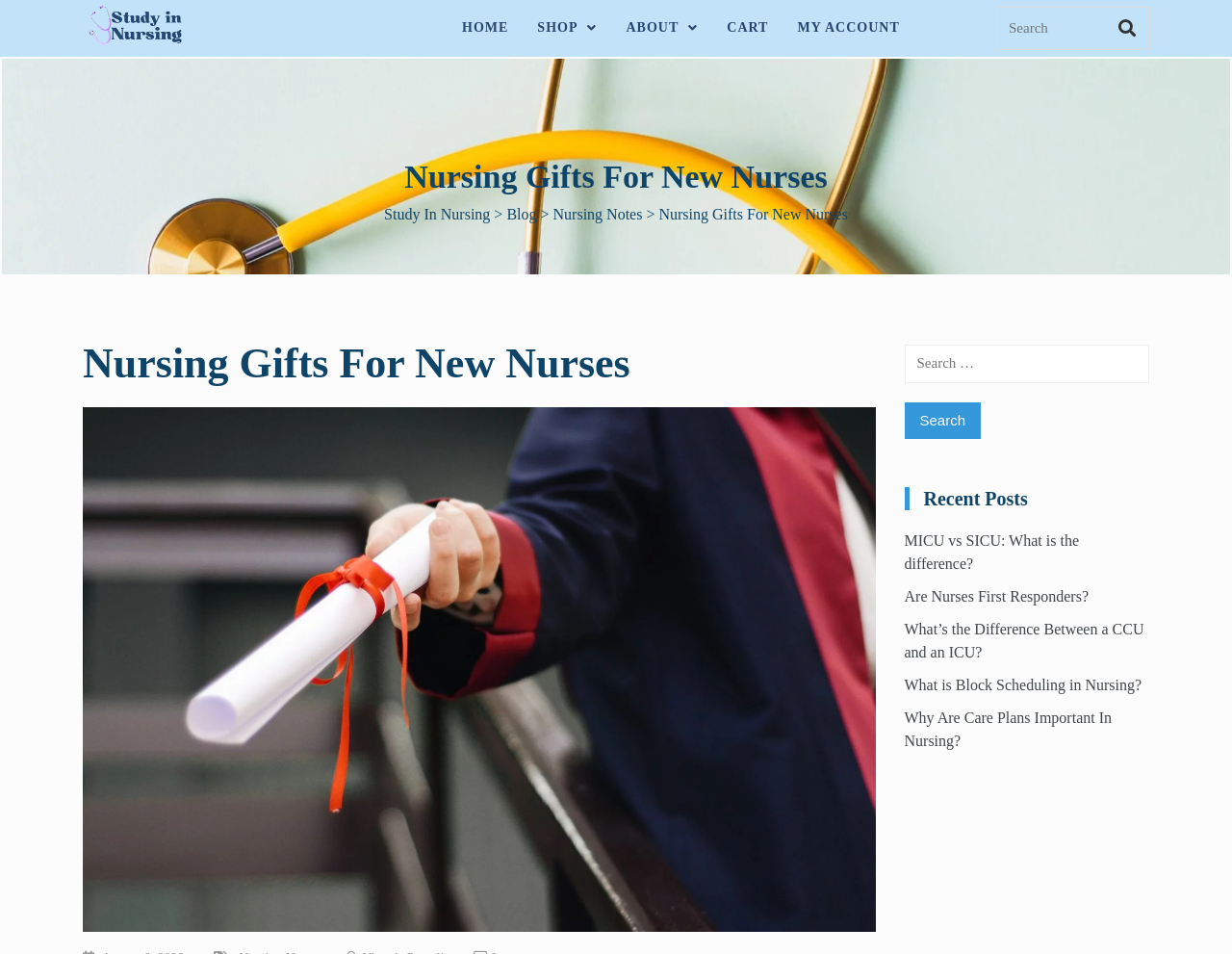Bounding box coordinates are to be given in the format (top-left x, top-left y, bottom-right x, bottom-right y). All values must be floating point numbers between 0 and 1. Provide the bounding box coordinate for the UI element described as: parent_node: Search for: value="Search"

[0.734, 0.421, 0.796, 0.46]